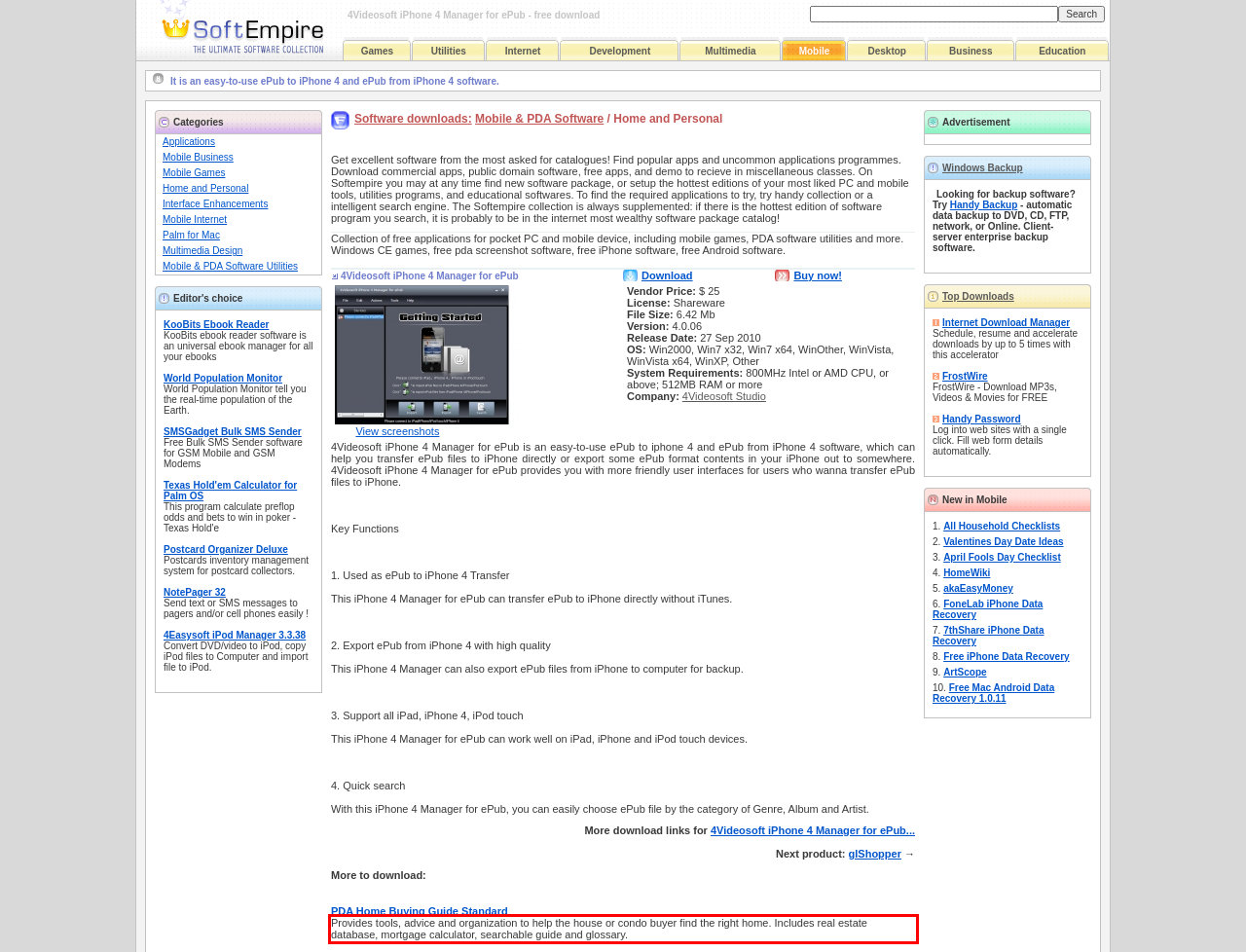From the given screenshot of a webpage, identify the red bounding box and extract the text content within it.

Provides tools, advice and organization to help the house or condo buyer find the right home. Includes real estate database, mortgage calculator, searchable guide and glossary.